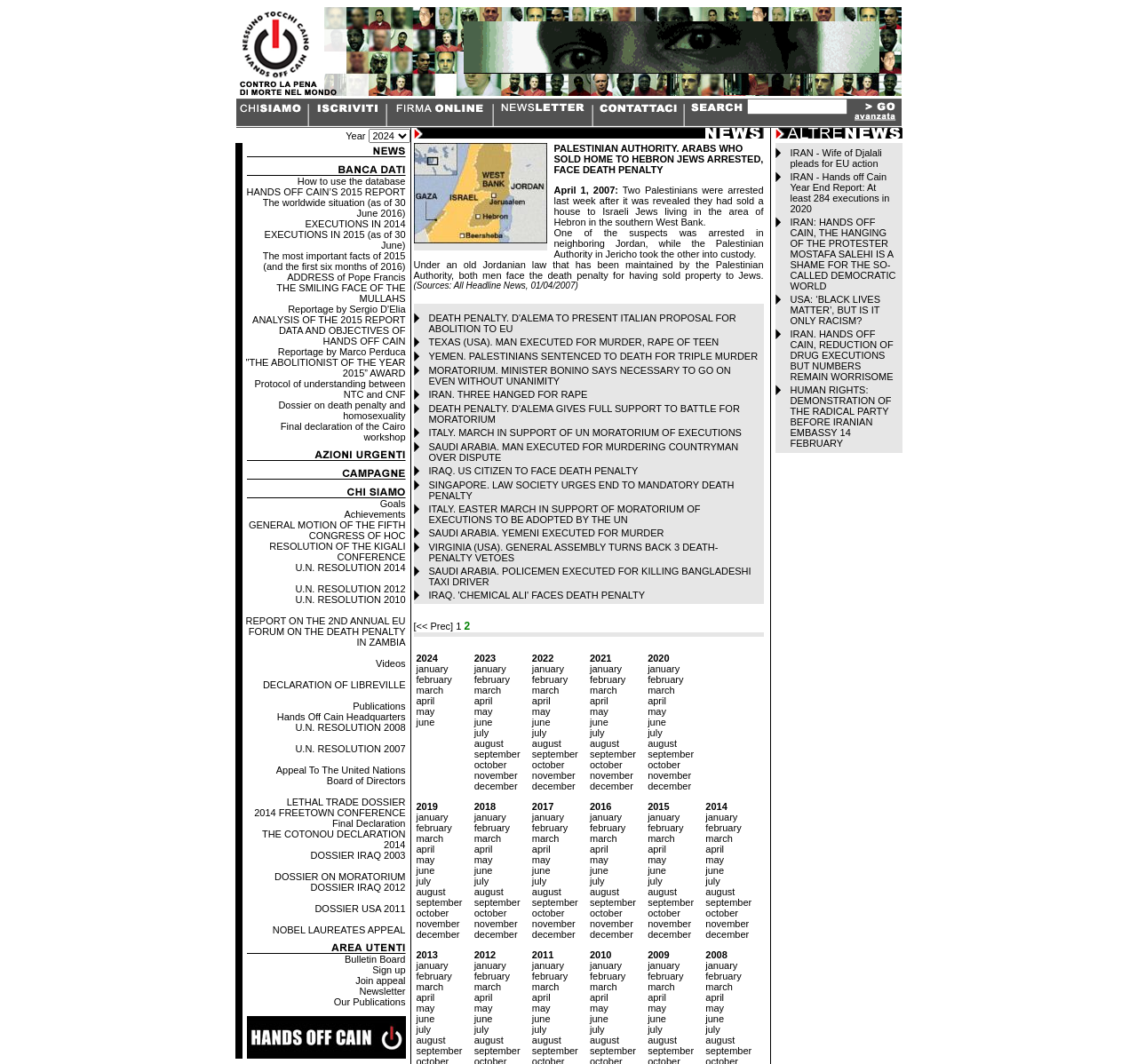Provide your answer in one word or a succinct phrase for the question: 
How many rows are in the table at coordinates [0.213, 0.134, 0.357, 0.995]?

1